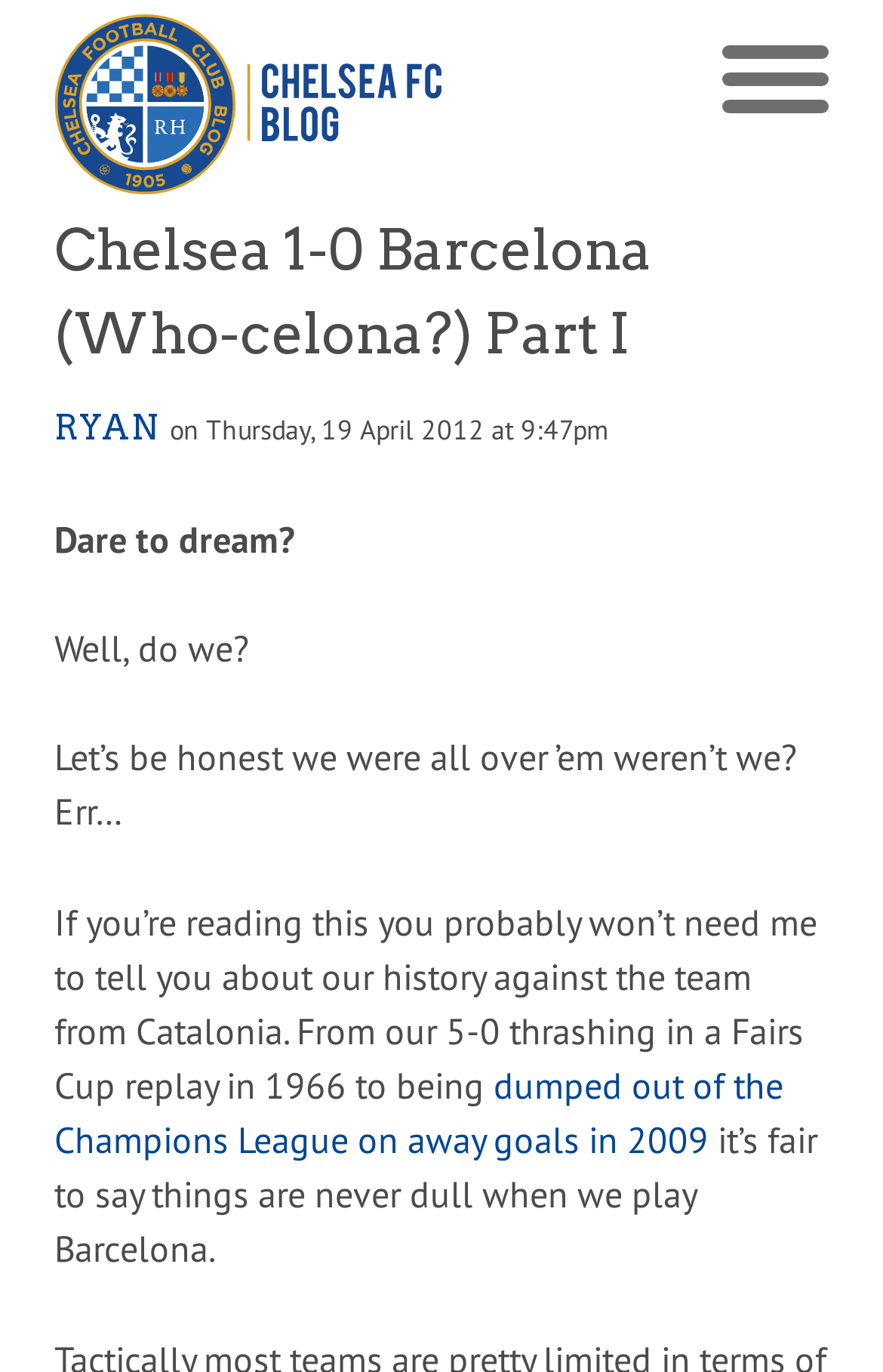What happened to Chelsea in the Champions League in 2009?
Could you answer the question in a detailed manner, providing as much information as possible?

According to the article, in 2009, Chelsea was 'dumped out of the Champions League on away goals' when they played against Barcelona.